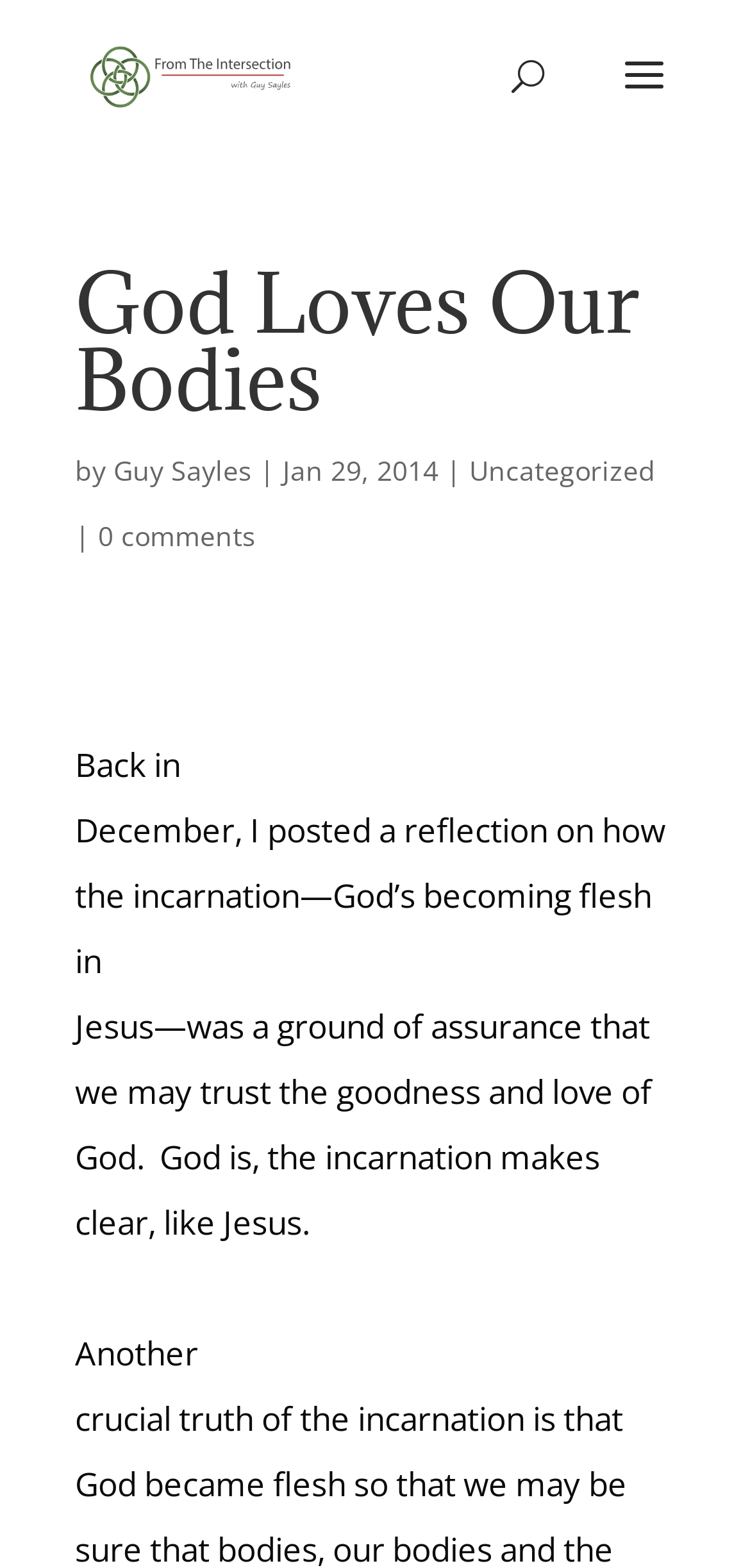What is the date of this article?
Look at the screenshot and give a one-word or phrase answer.

Jan 29, 2014